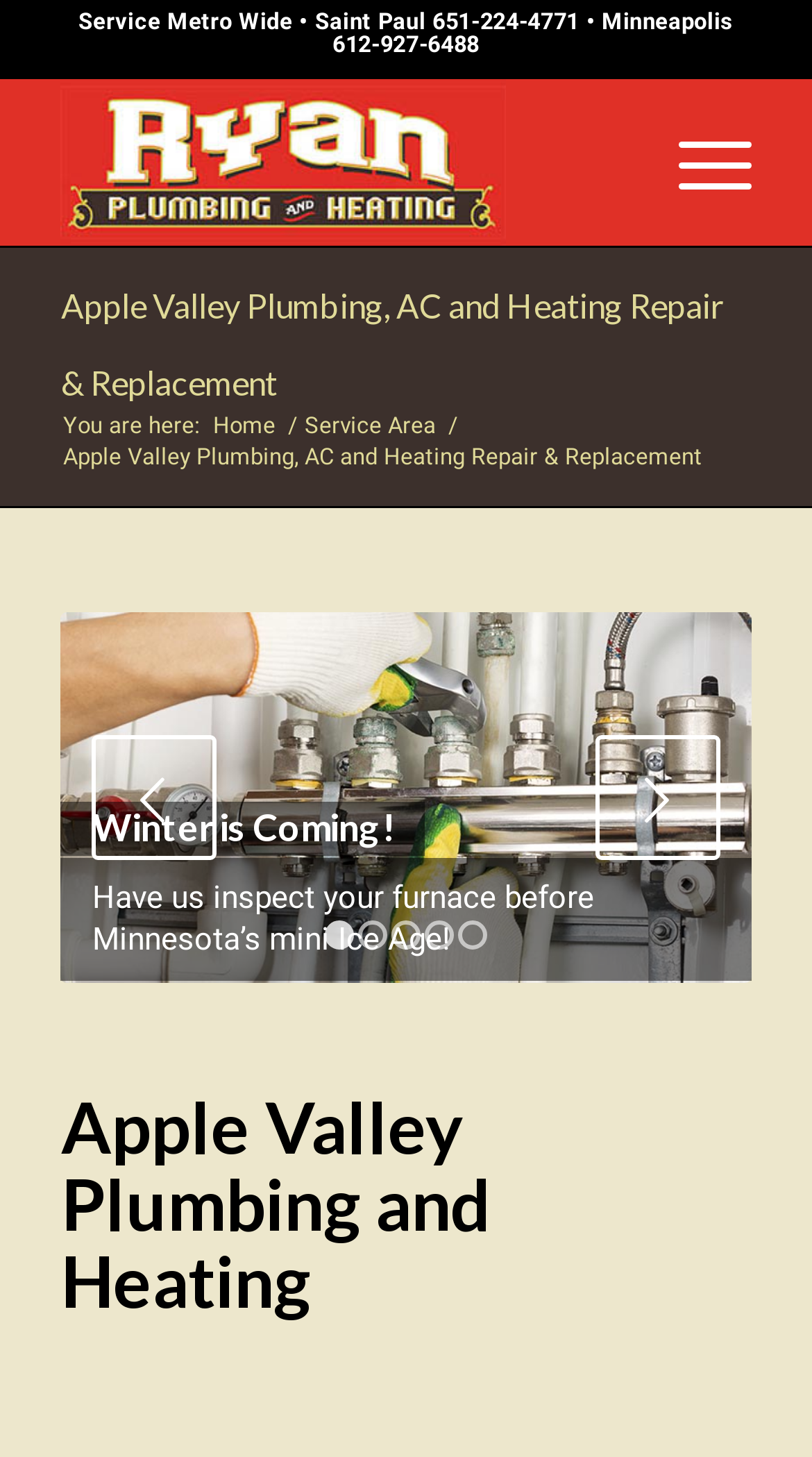Identify the bounding box for the element characterized by the following description: "Service Area".

[0.367, 0.281, 0.544, 0.302]